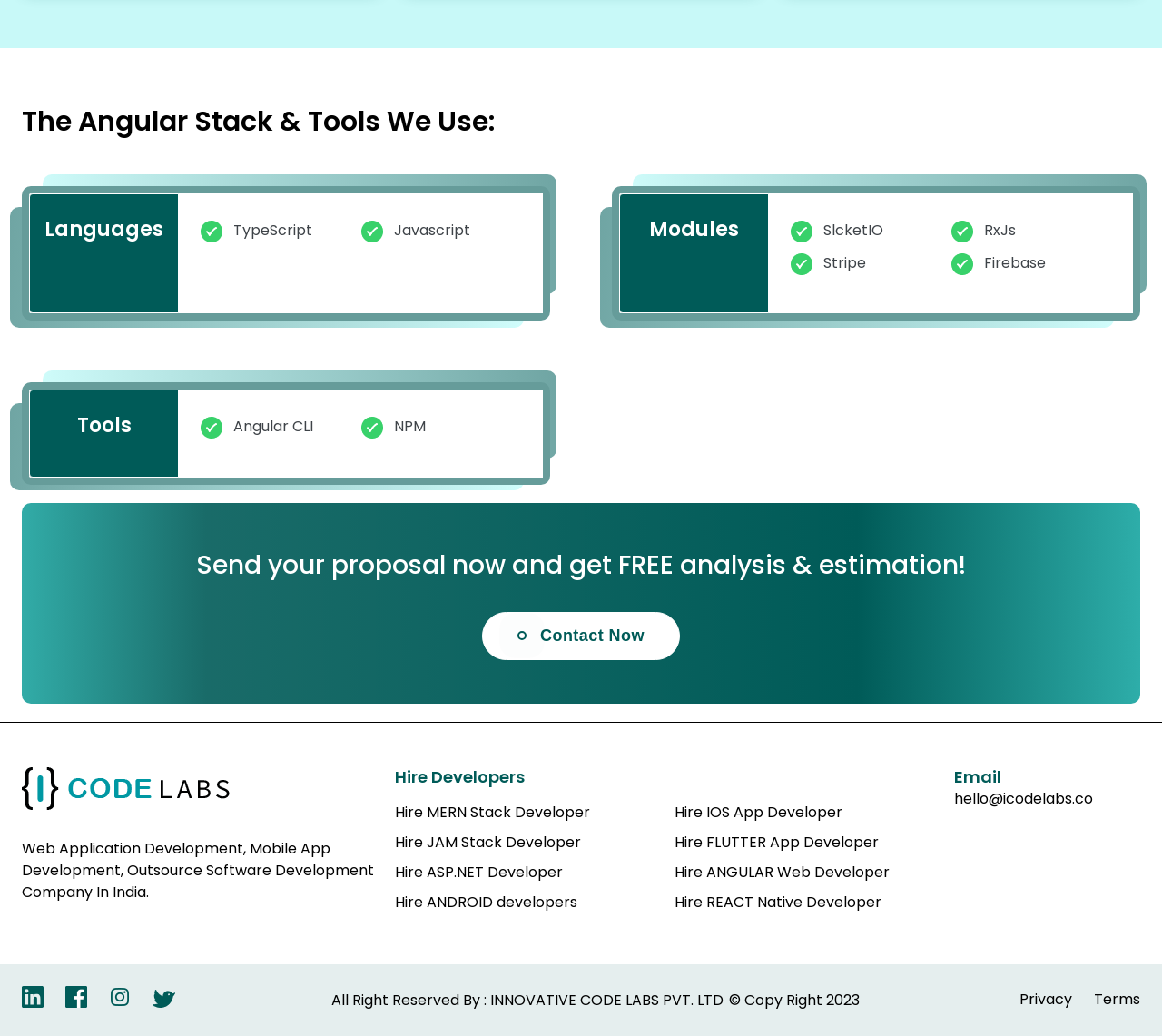Find and specify the bounding box coordinates that correspond to the clickable region for the instruction: "Click Contact Now".

[0.027, 0.591, 0.973, 0.637]